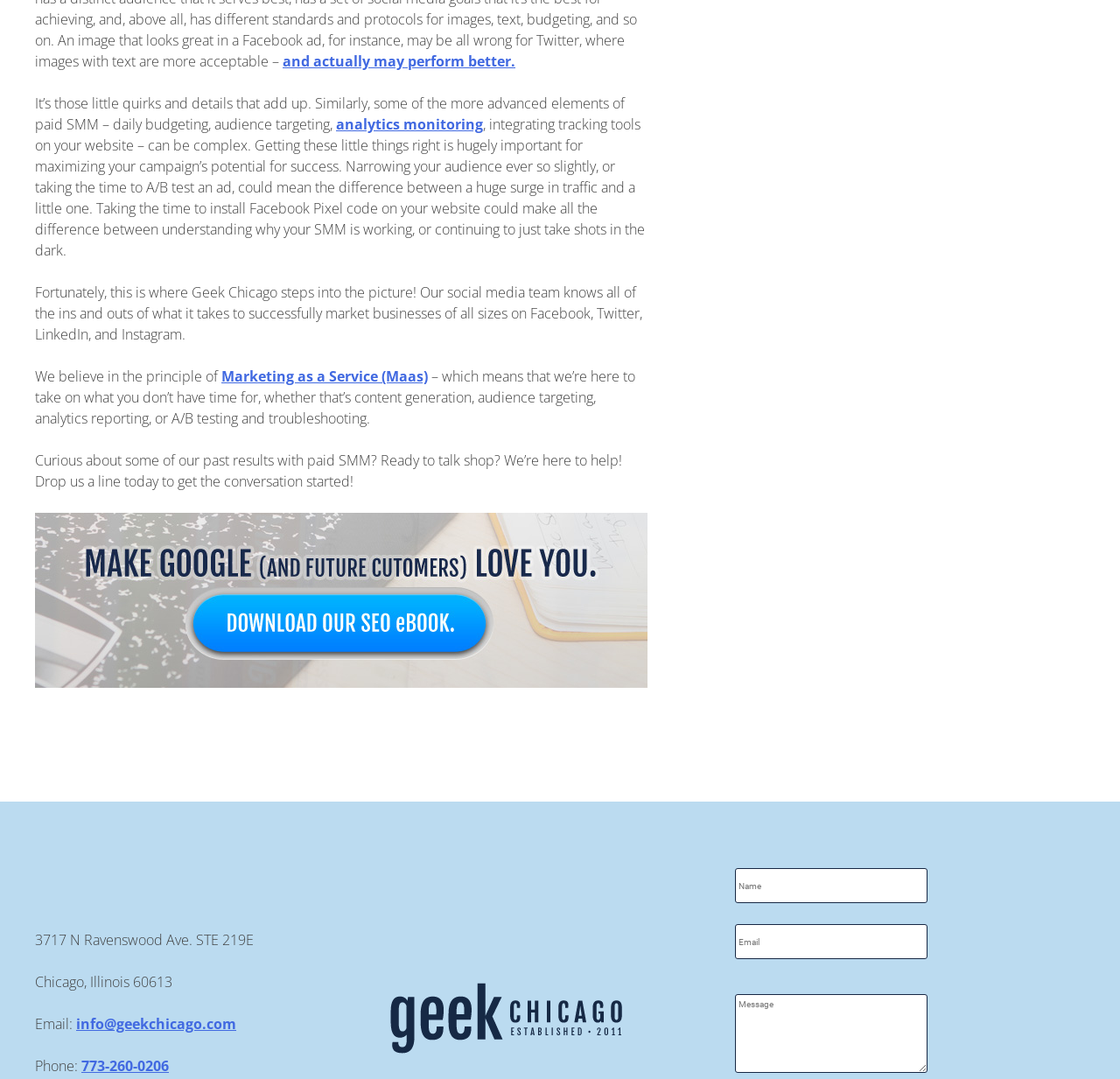Determine the bounding box coordinates for the UI element matching this description: "and actually may perform better.".

[0.252, 0.048, 0.46, 0.066]